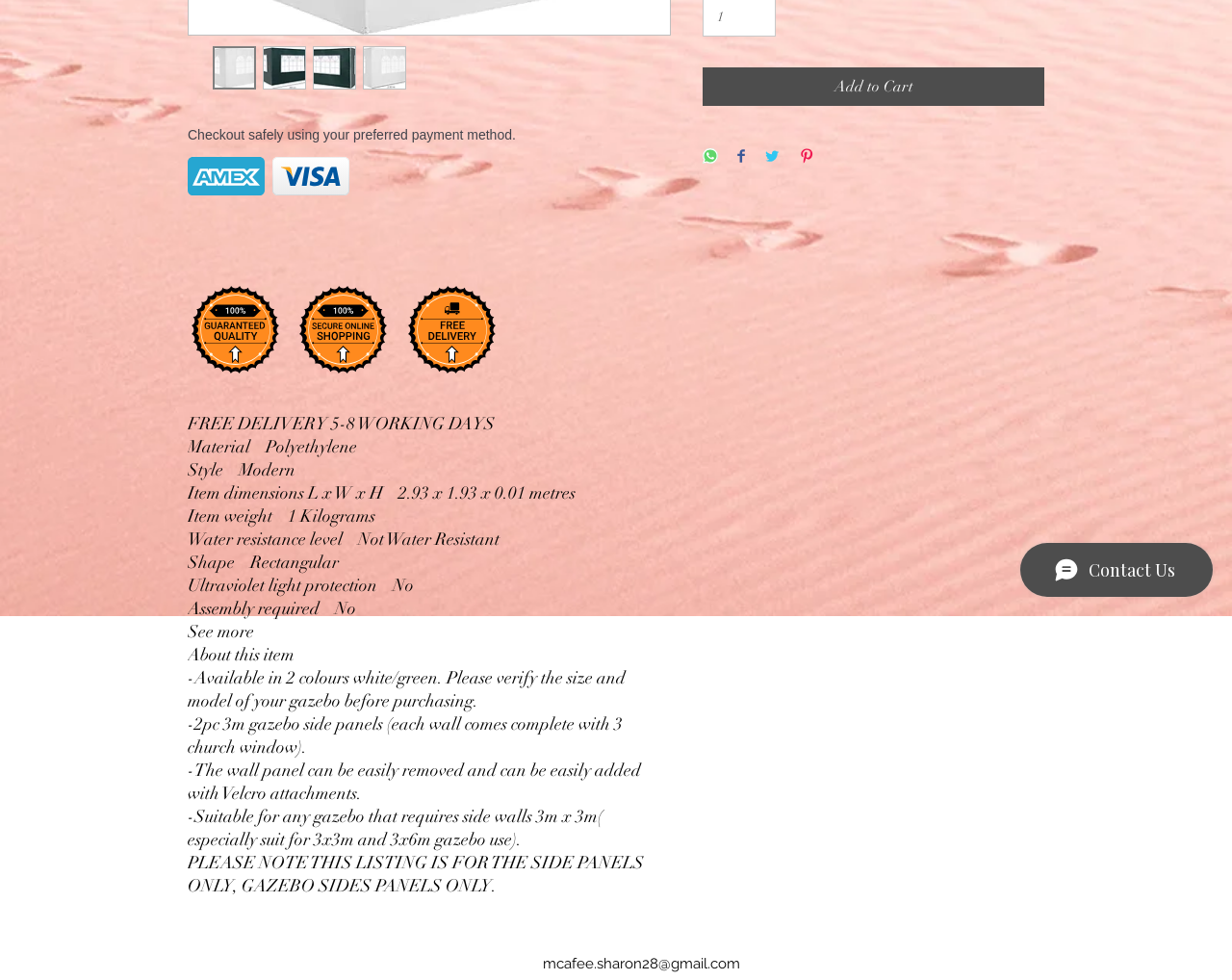Given the description "Add to Cart", determine the bounding box of the corresponding UI element.

[0.57, 0.069, 0.848, 0.108]